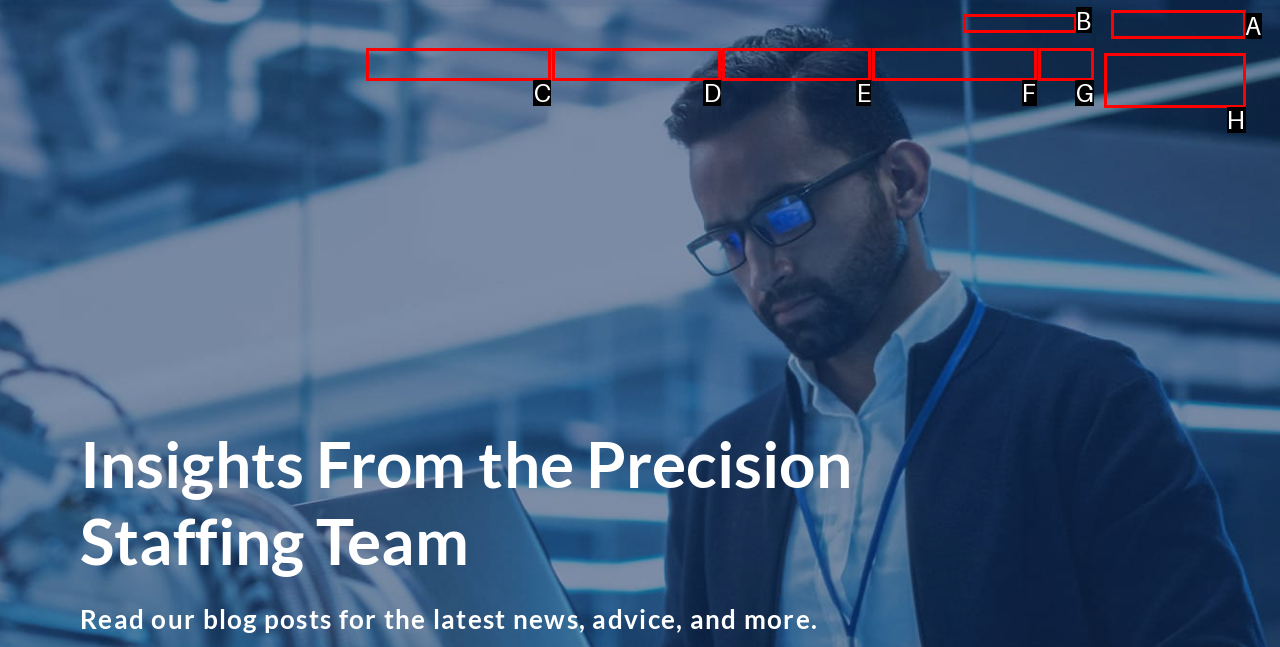From the given options, tell me which letter should be clicked to complete this task: Login as an employee
Answer with the letter only.

B